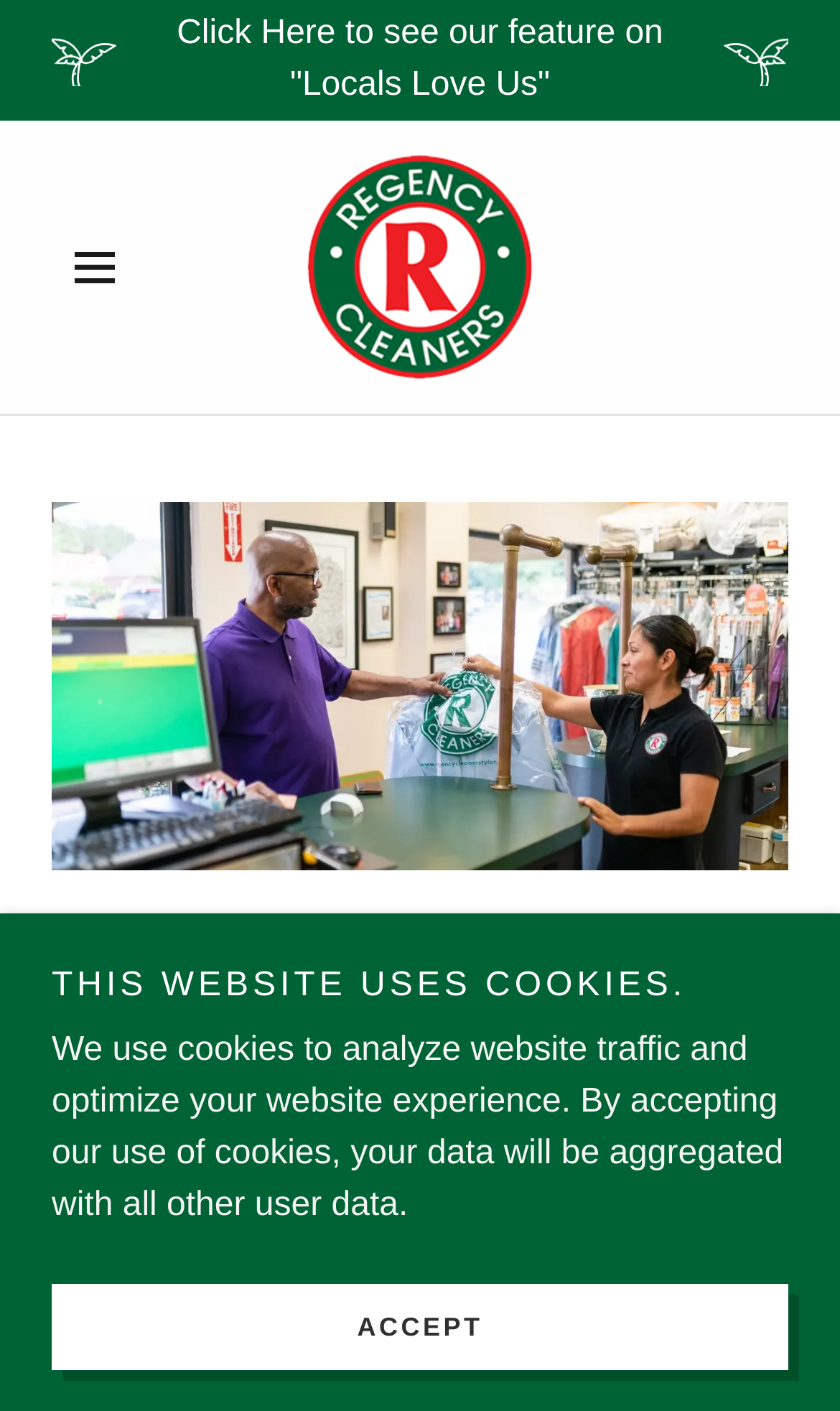Identify the bounding box coordinates for the UI element that matches this description: "aria-label="Hamburger Site Navigation Icon"".

[0.062, 0.159, 0.193, 0.22]